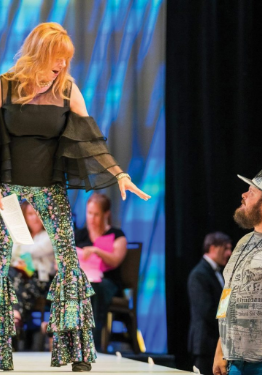Give a concise answer of one word or phrase to the question: 
What is the atmosphere of the fundraising event?

Lively and interactive